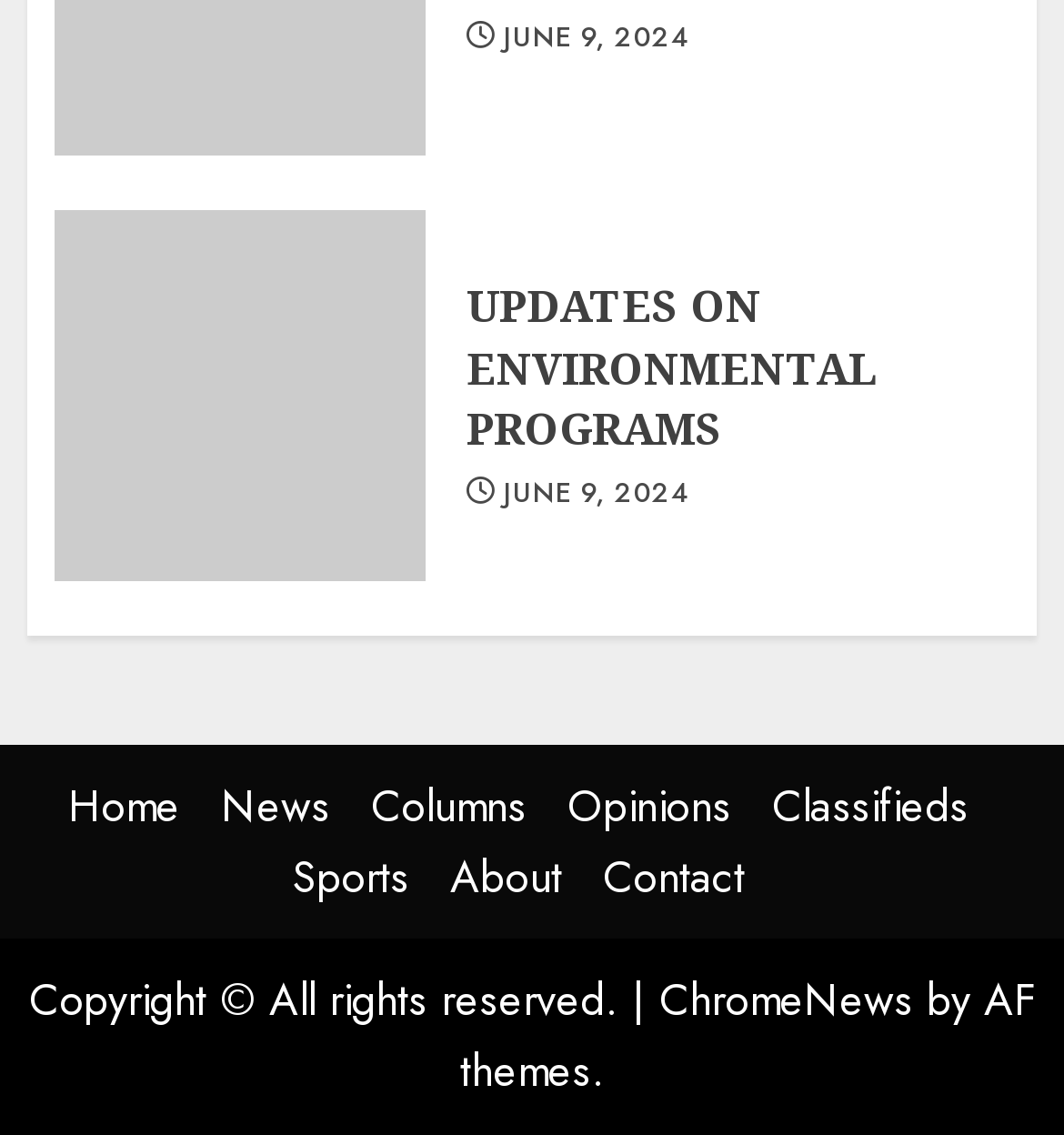Please respond to the question using a single word or phrase:
What is the name of the website?

ChromeNews